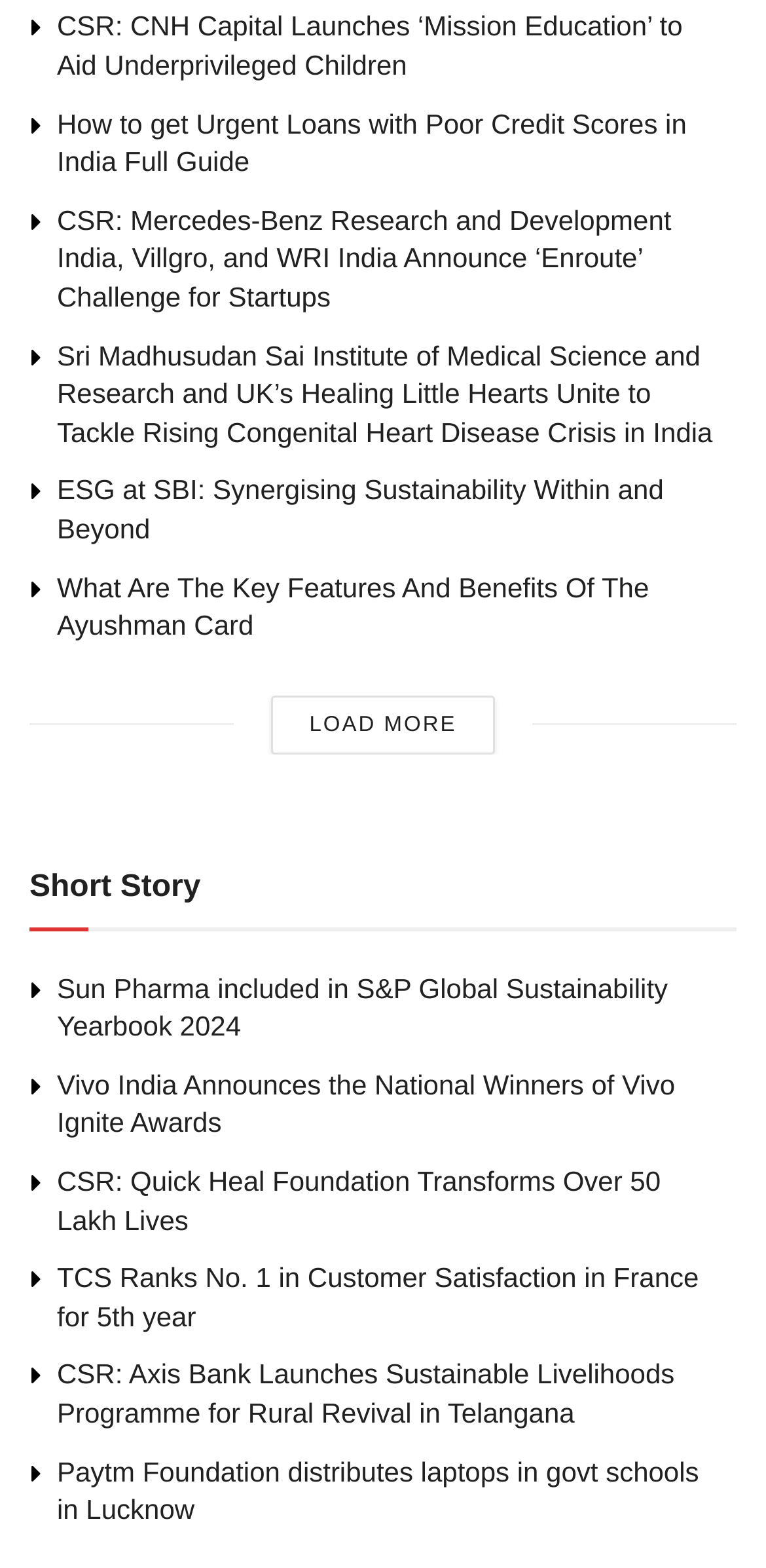Provide your answer in a single word or phrase: 
What is the theme of the articles on the webpage?

Social responsibility and business